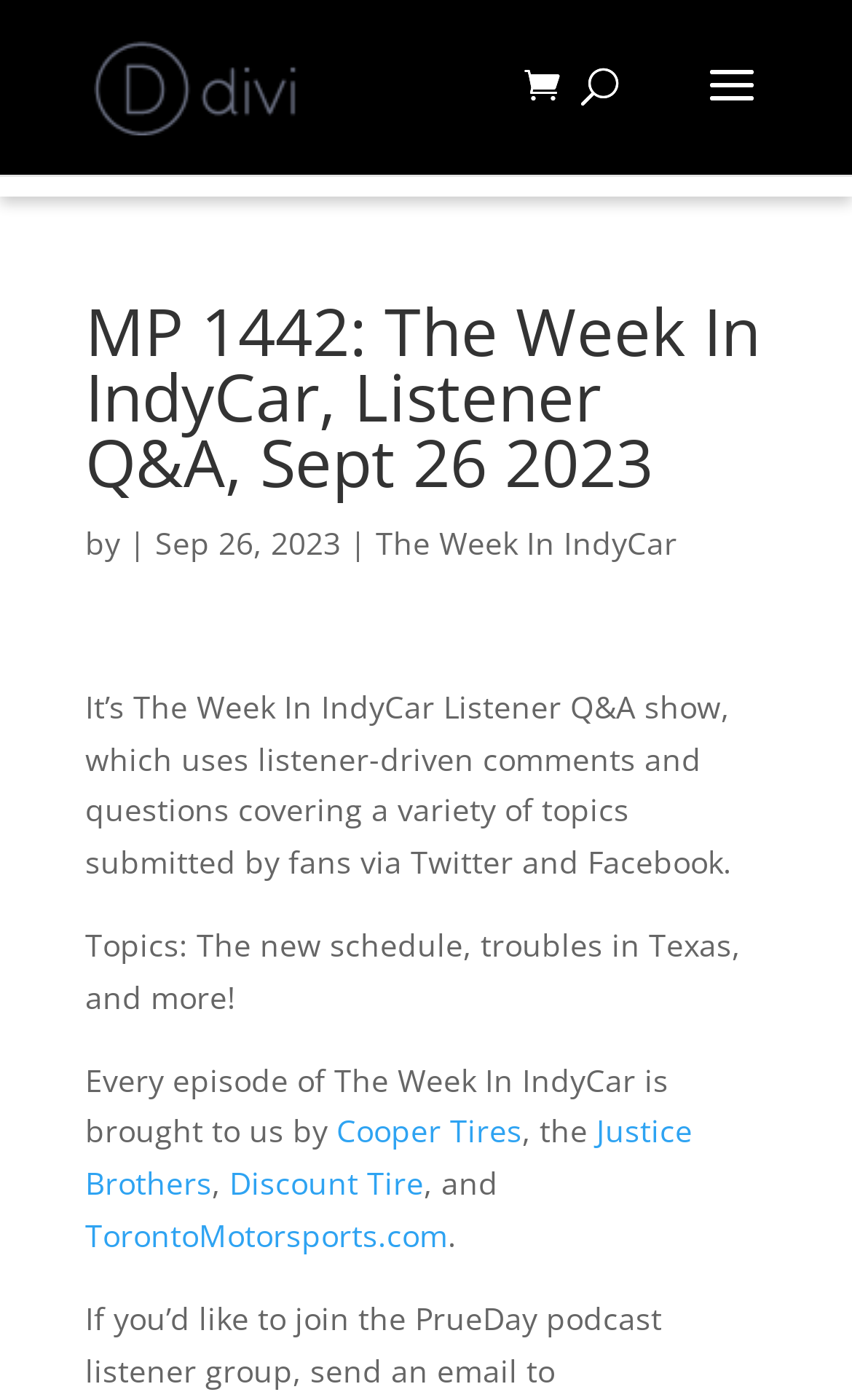Answer the following in one word or a short phrase: 
What is the date of the podcast episode?

Sep 26, 2023